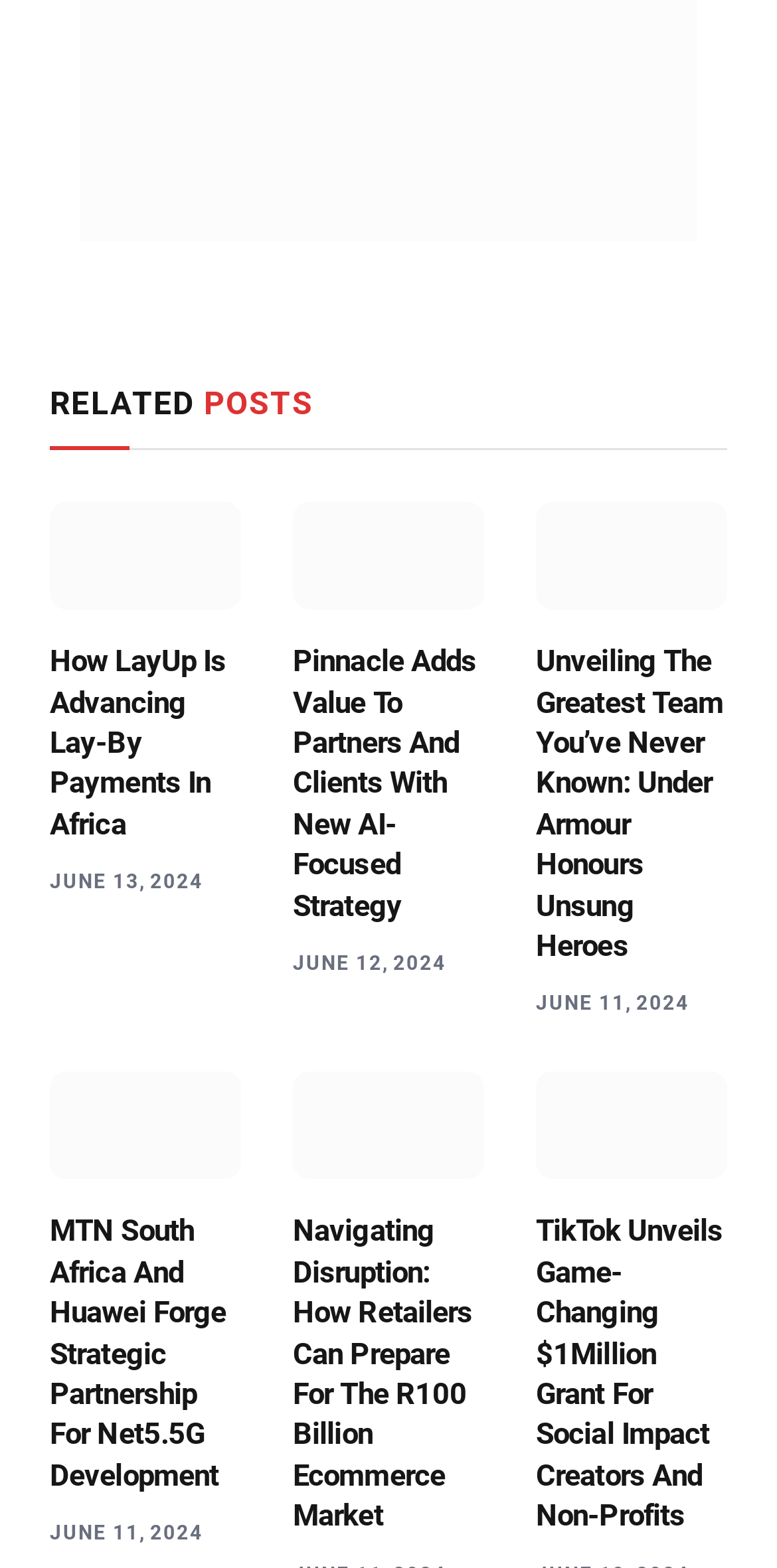Please identify the bounding box coordinates for the region that you need to click to follow this instruction: "Check out Huawei and MTN's partnership".

[0.064, 0.684, 0.31, 0.752]